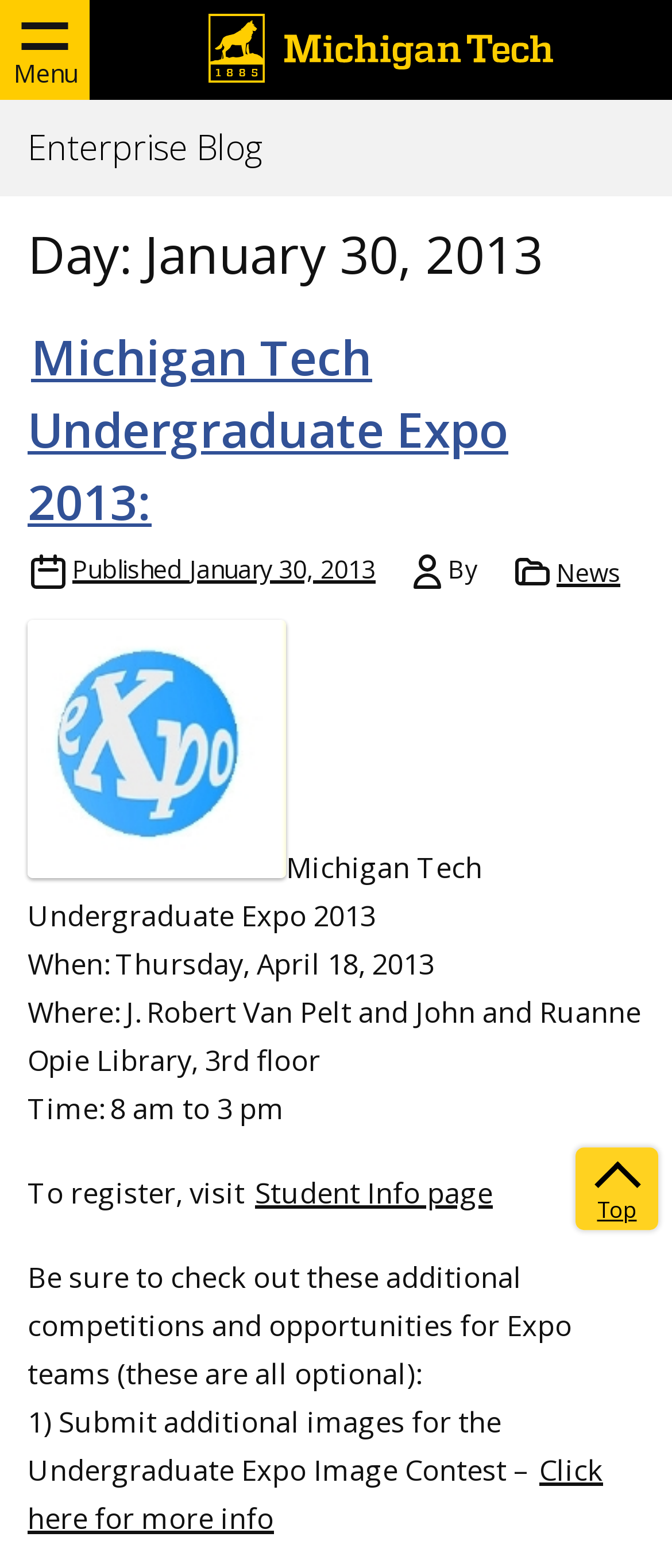Find the bounding box coordinates of the clickable region needed to perform the following instruction: "open location on Google Maps". The coordinates should be provided as four float numbers between 0 and 1, i.e., [left, top, right, bottom].

None